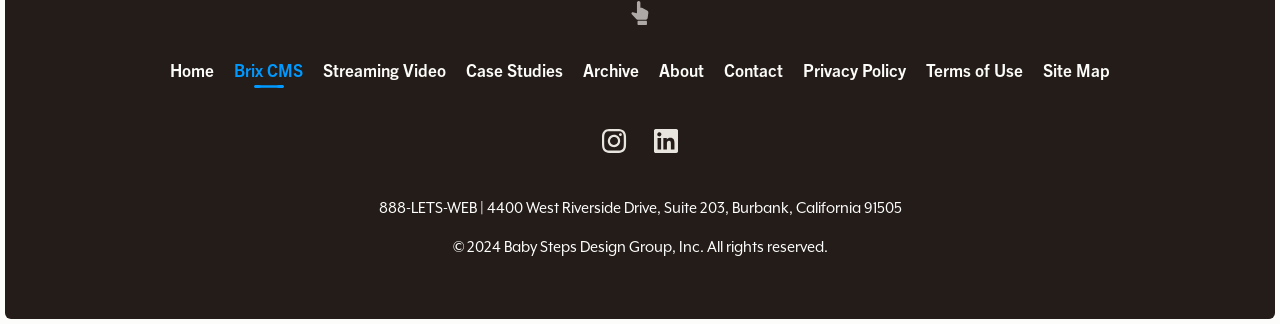Locate the bounding box of the UI element defined by this description: "title="Baby Steps on Linked In"". The coordinates should be given as four float numbers between 0 and 1, formatted as [left, top, right, bottom].

[0.508, 0.387, 0.533, 0.485]